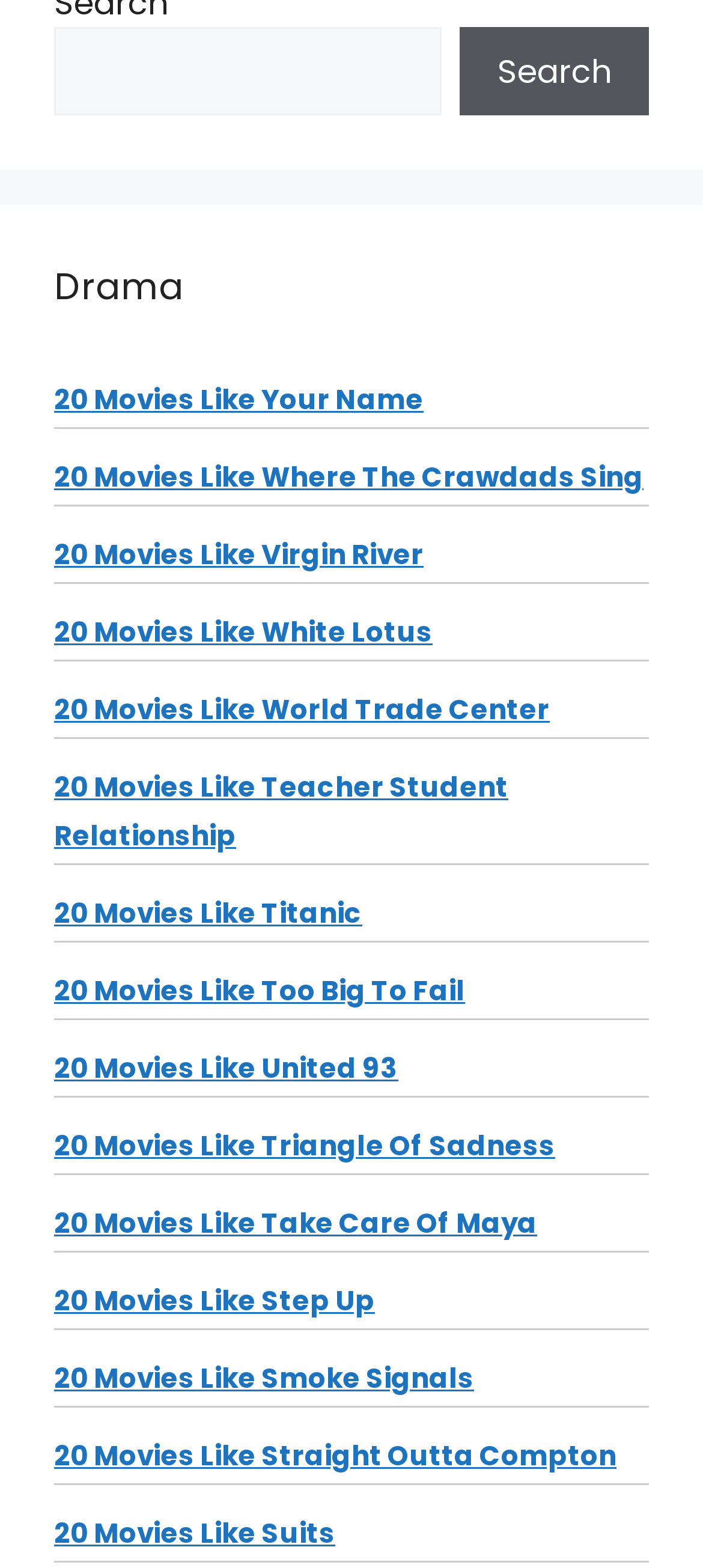Pinpoint the bounding box coordinates of the clickable element needed to complete the instruction: "click on the search button". The coordinates should be provided as four float numbers between 0 and 1: [left, top, right, bottom].

[0.654, 0.018, 0.923, 0.074]